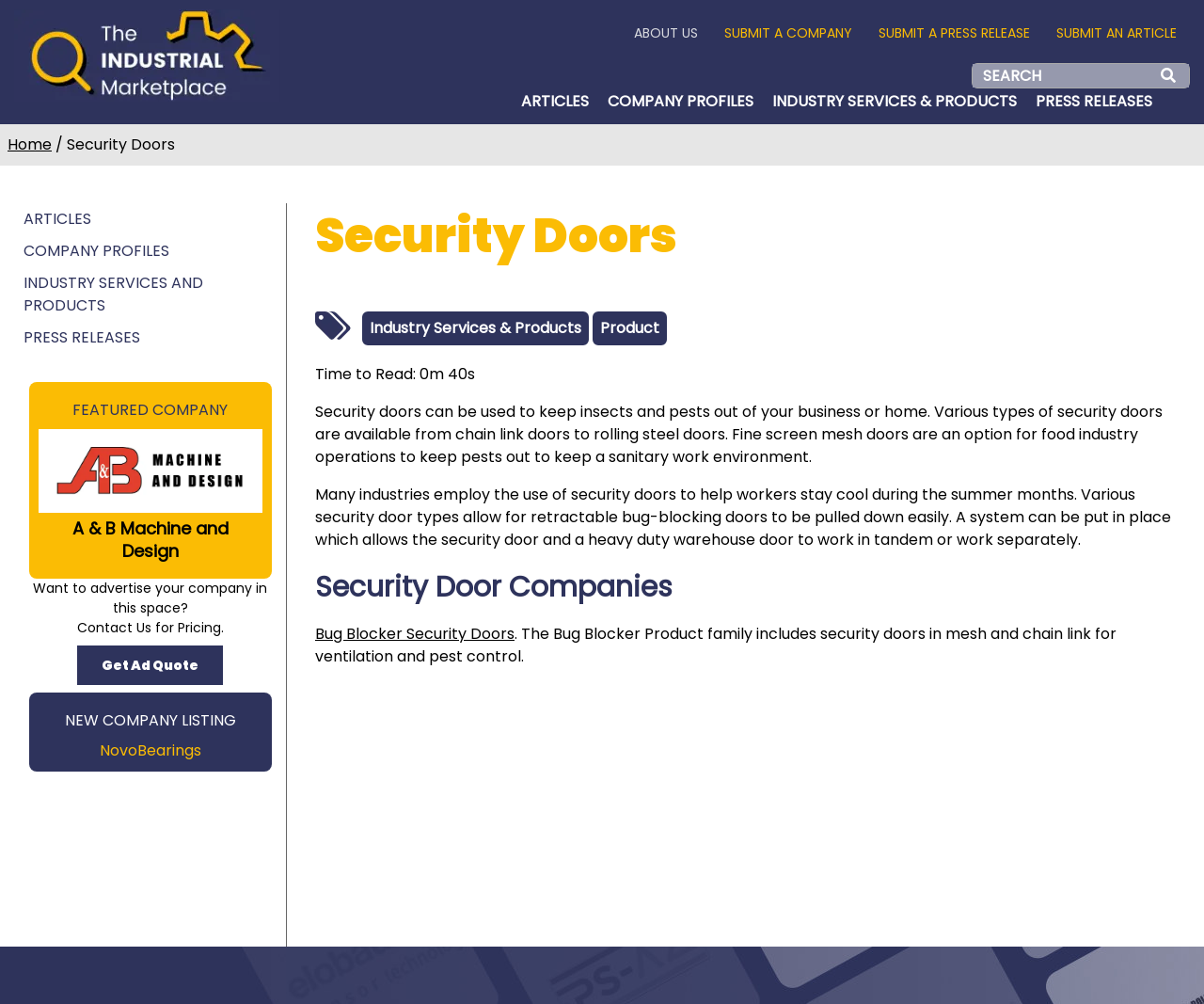Kindly determine the bounding box coordinates for the area that needs to be clicked to execute this instruction: "Get an ad quote".

[0.064, 0.643, 0.185, 0.682]